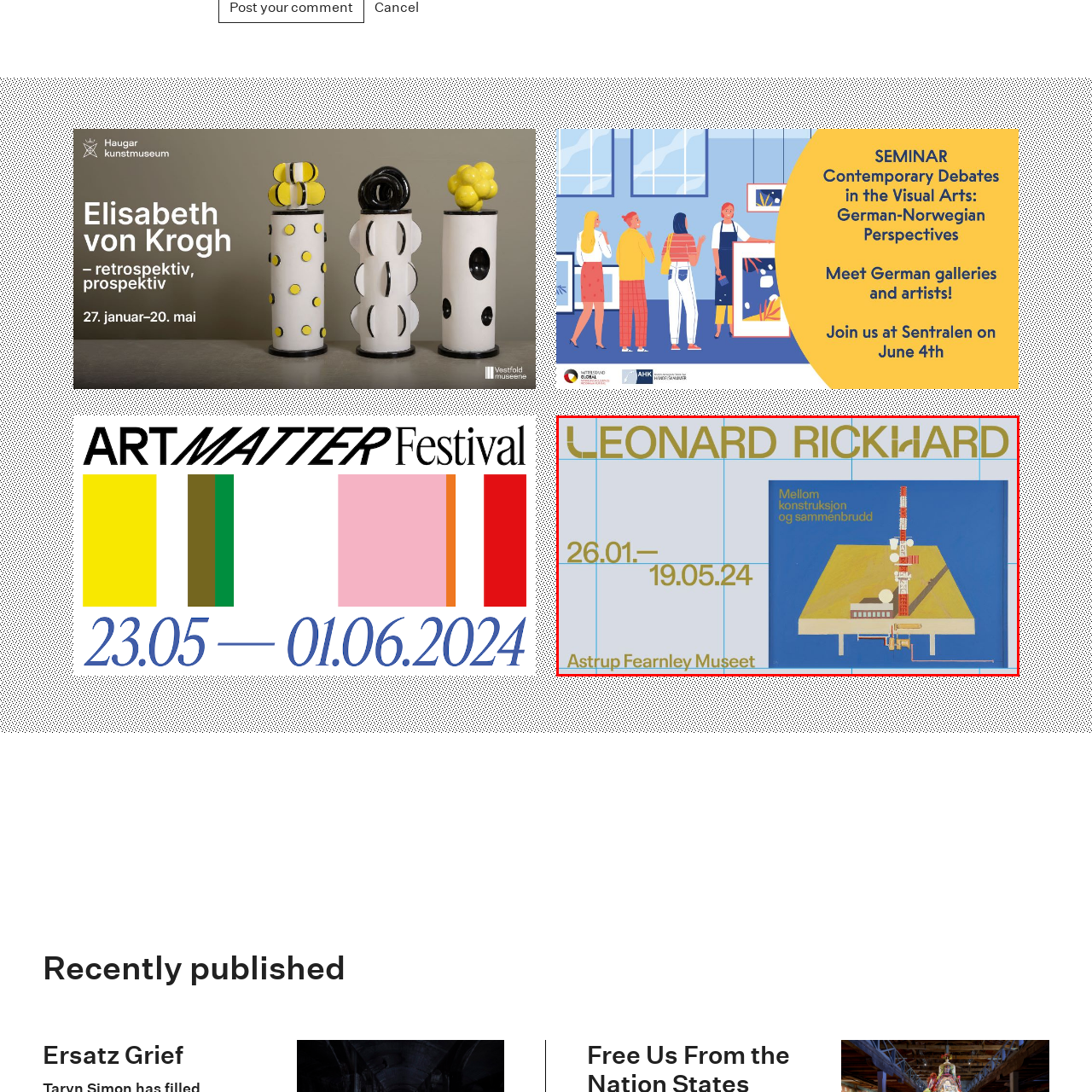Check the image marked by the red frame and reply to the question using one word or phrase:
Where is the exhibition taking place?

Astrup Fearnley Museet